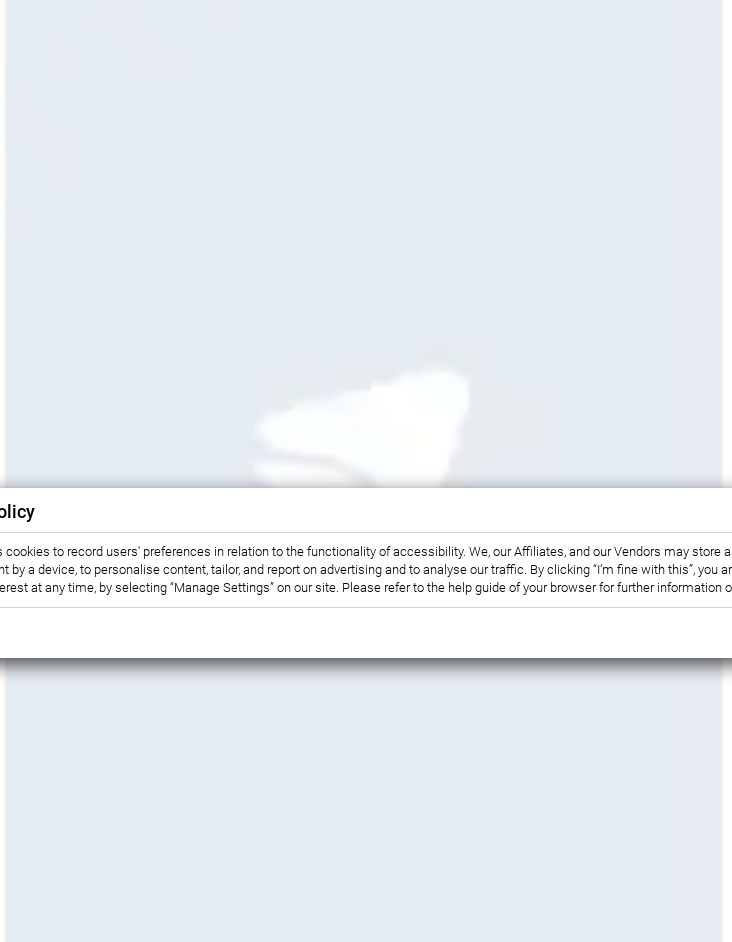Give a concise answer using one word or a phrase to the following question:
What is the aesthetic of the image's background?

Subtle